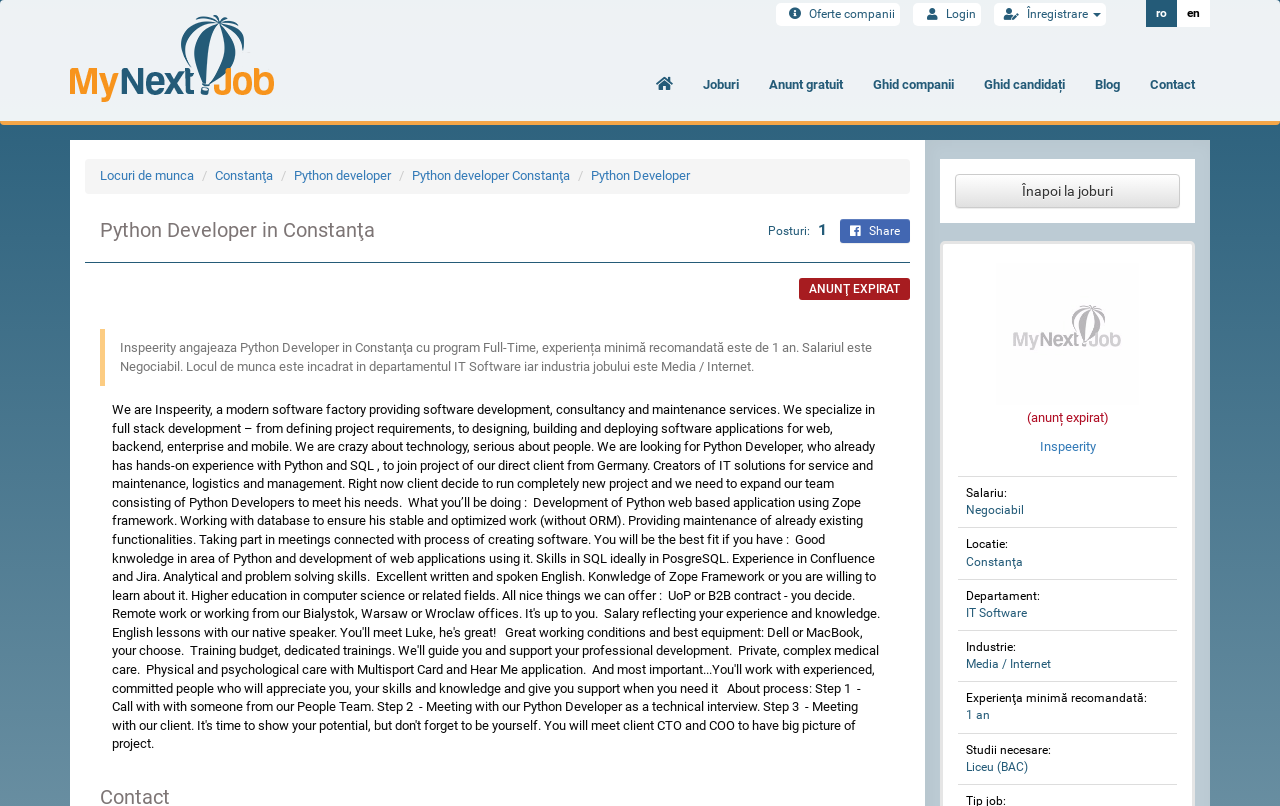What is the minimum experience required for the job?
Using the image as a reference, answer the question in detail.

The minimum experience required for the job can be found in the job description, which is 'Inspeerity angajeaza Python Developer in Constanţa cu program Full-Time, experiența minimă recomandată este de 1 an.'. This sentence clearly states that the minimum experience required is 1 year.